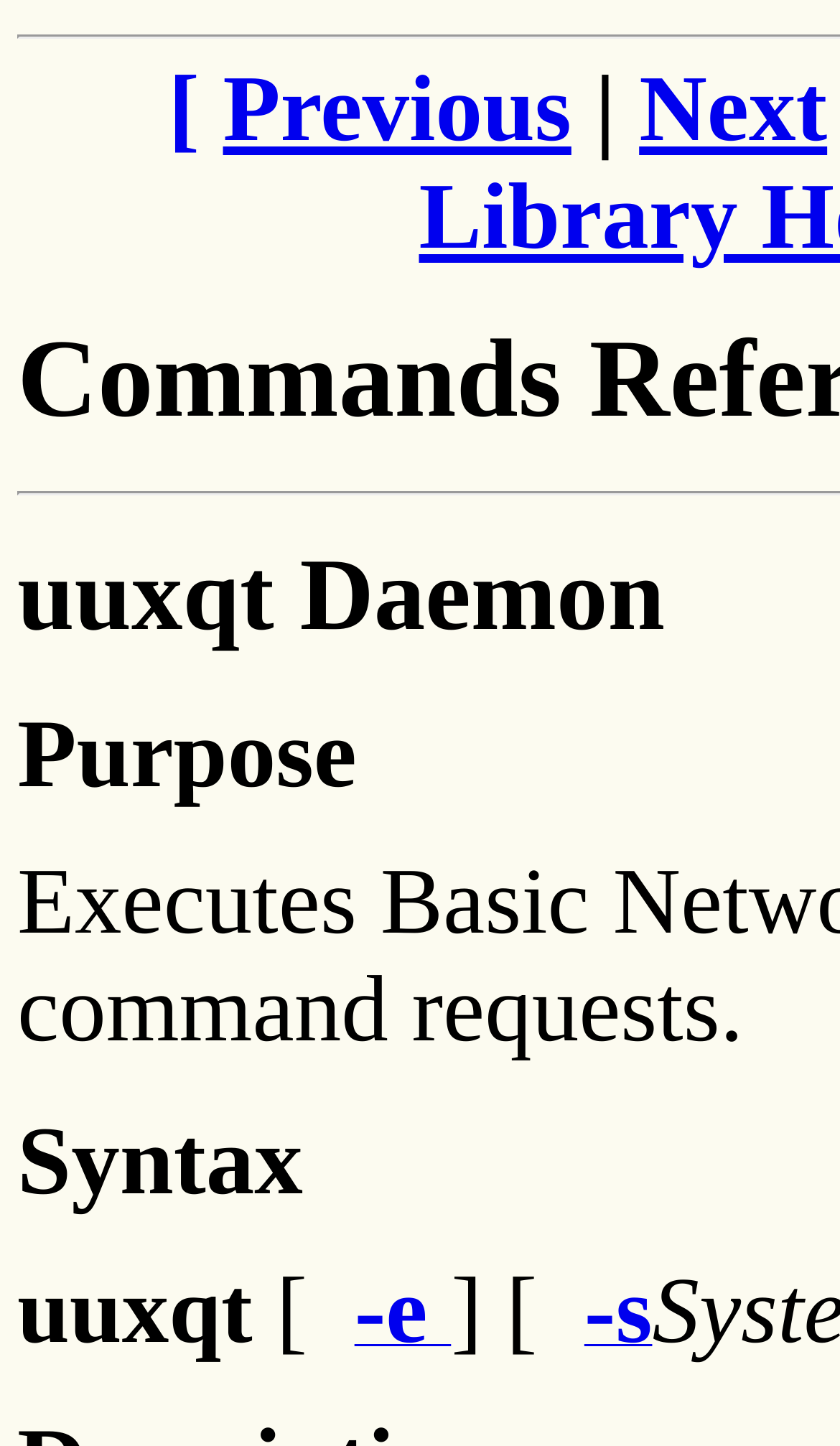Use a single word or phrase to answer the question:
What is the separator used between navigation links?

|